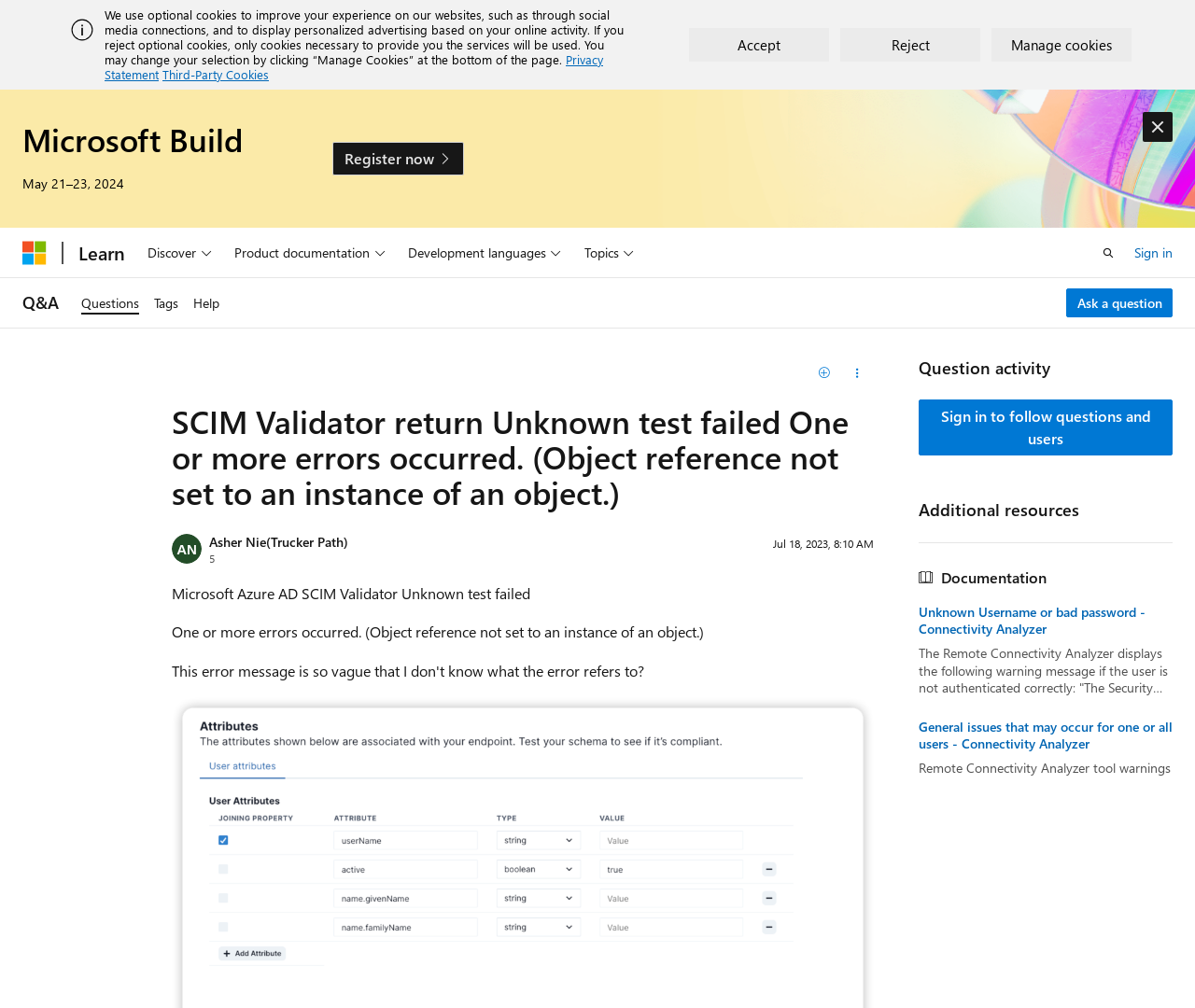Locate the bounding box coordinates of the element to click to perform the following action: 'Click the 'Dismiss alert' button'. The coordinates should be given as four float values between 0 and 1, in the form of [left, top, right, bottom].

[0.956, 0.111, 0.981, 0.141]